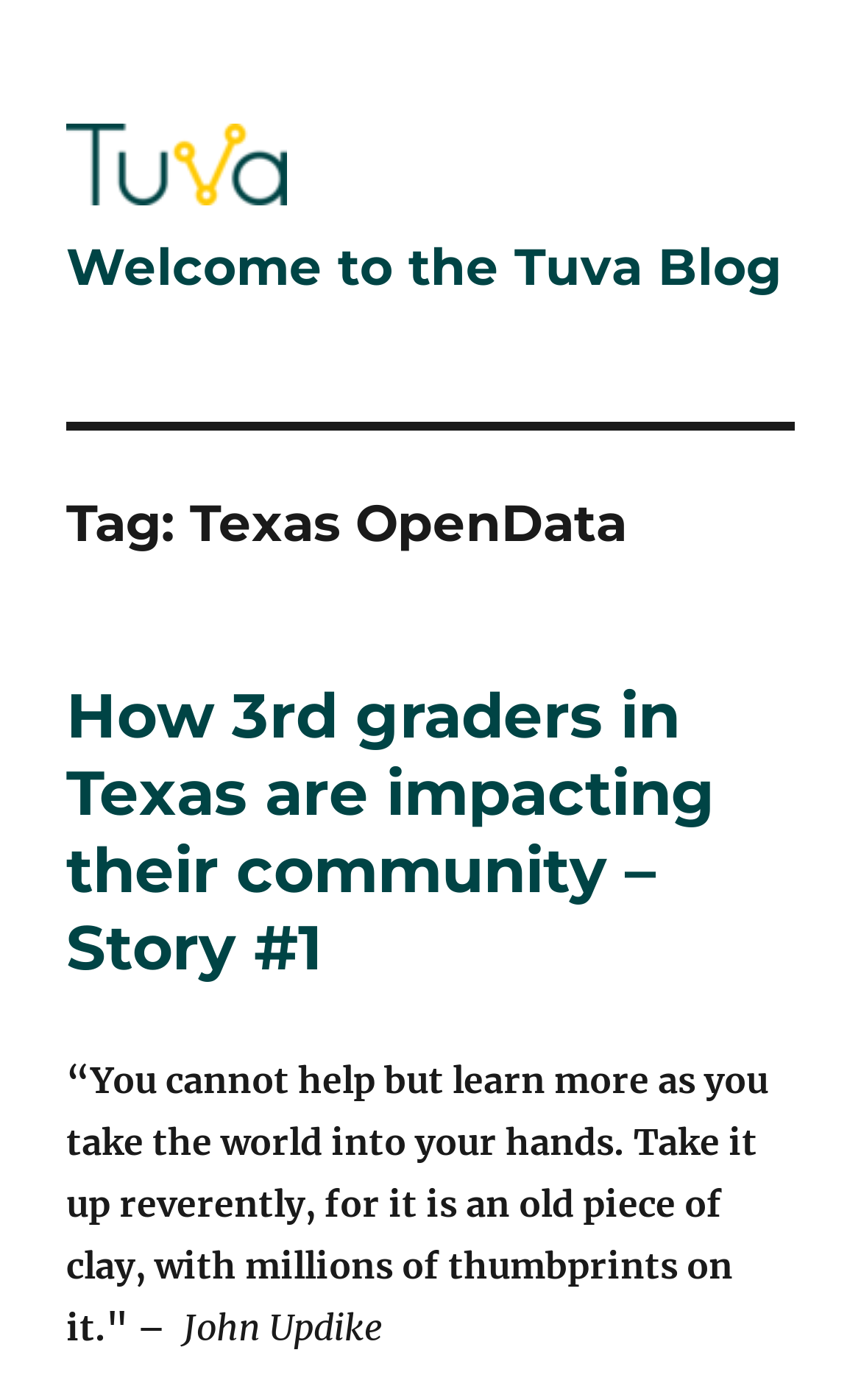How many links are there in the webpage?
Using the image as a reference, answer with just one word or a short phrase.

3